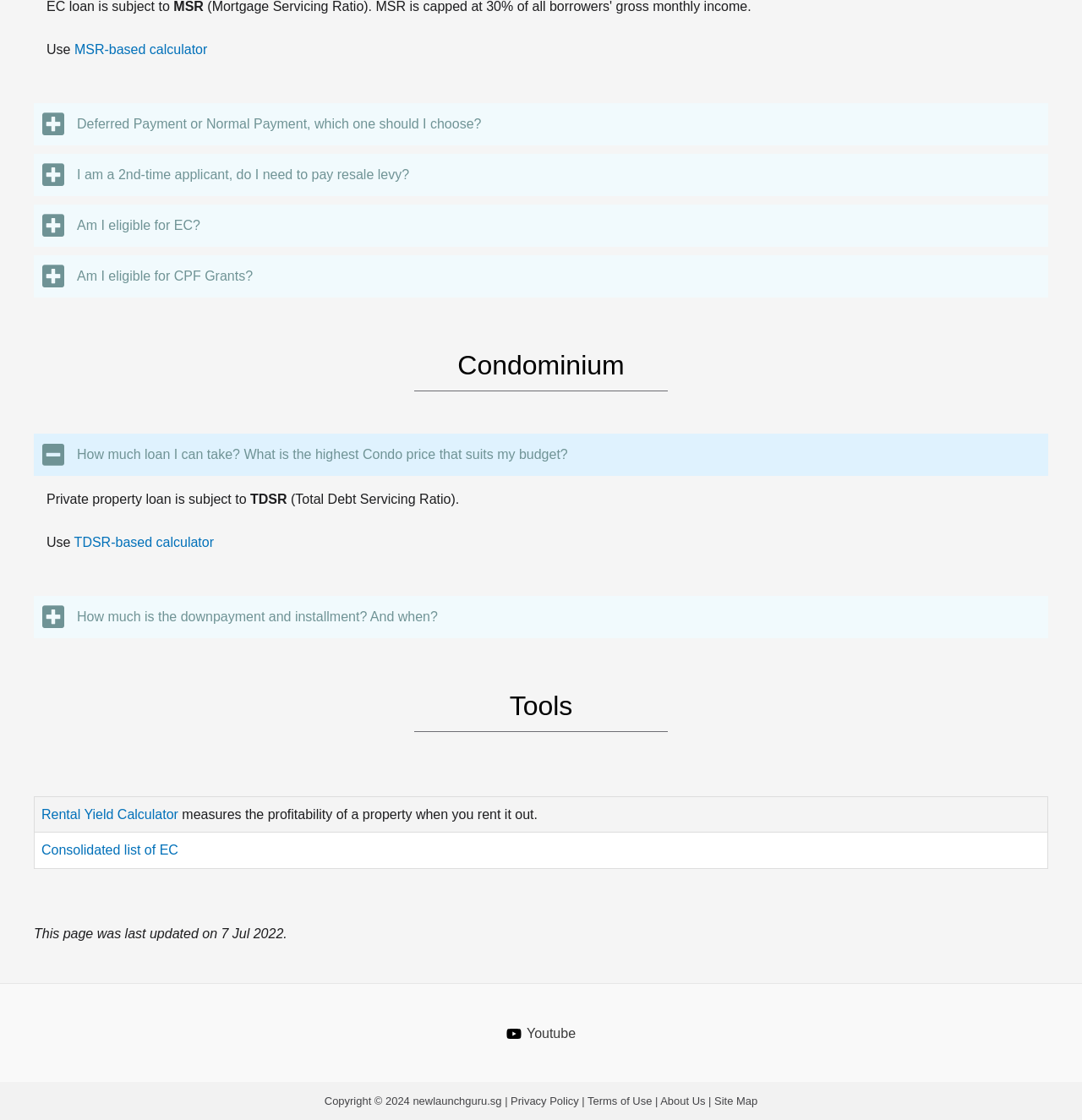Please predict the bounding box coordinates (top-left x, top-left y, bottom-right x, bottom-right y) for the UI element in the screenshot that fits the description: MSR-based calculator

[0.069, 0.038, 0.192, 0.05]